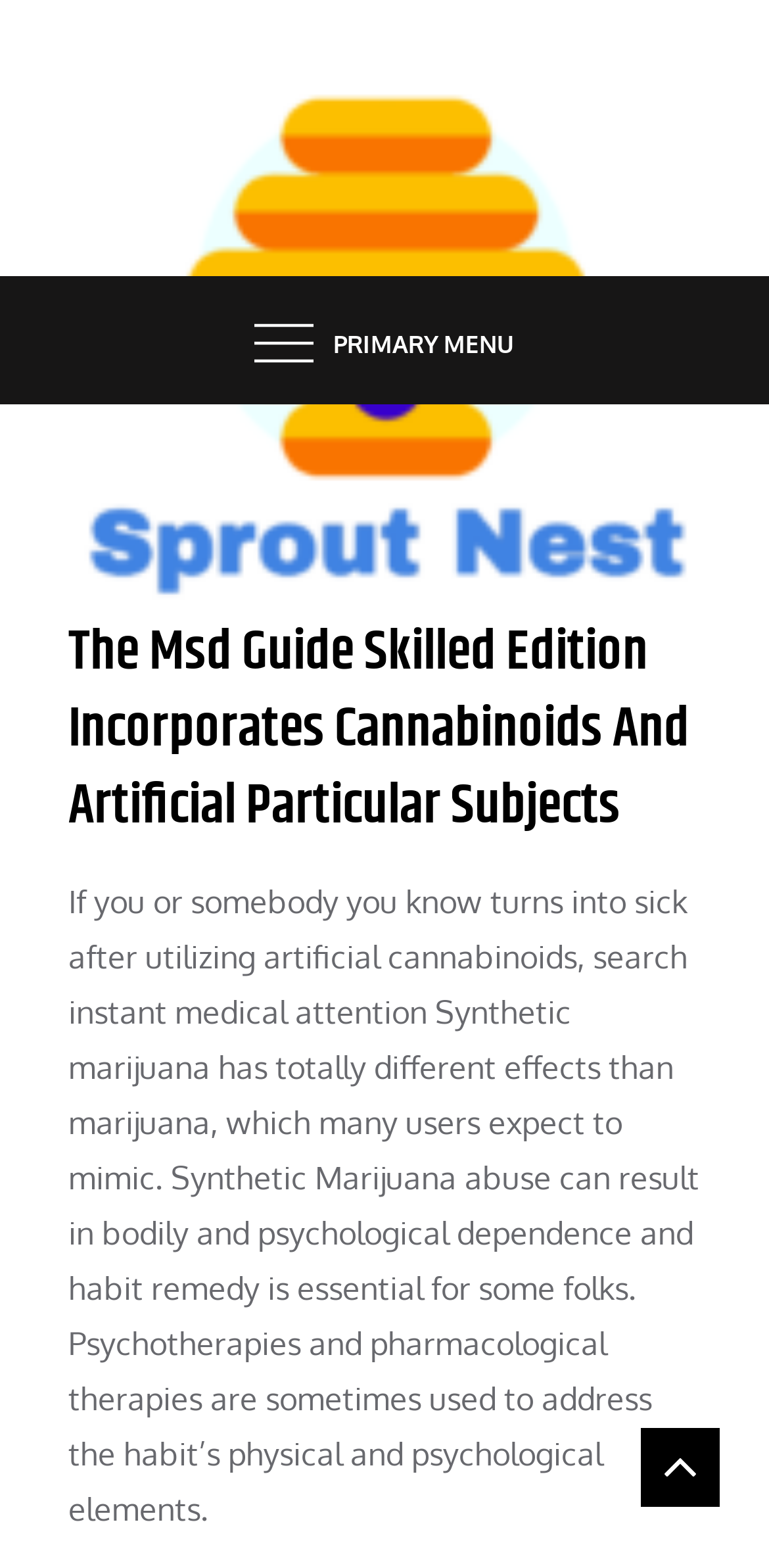Construct a comprehensive caption that outlines the webpage's structure and content.

The webpage appears to be a health-related article or guide, specifically focusing on synthetic cannabinoids. At the top-left corner, there is a logo image of "Sprout Nest" accompanied by a link with the same name. Below the logo, there is a larger link with the text "SPROUT NEST". 

On the top-right side, there is a button labeled "PRIMARY MENU" which, when expanded, reveals a link to "MEDICINE". 

The main content of the webpage is headed by a title "The Msd Guide Skilled Edition Incorporates Cannabinoids And Artificial Particular Subjects". Below the title, there is a block of text that warns about the dangers of synthetic marijuana, advising users to seek immediate medical attention if they or someone they know becomes sick after using it. The text also explains that synthetic marijuana has different effects than regular marijuana and can lead to physical and psychological dependence, emphasizing the importance of habit treatment.